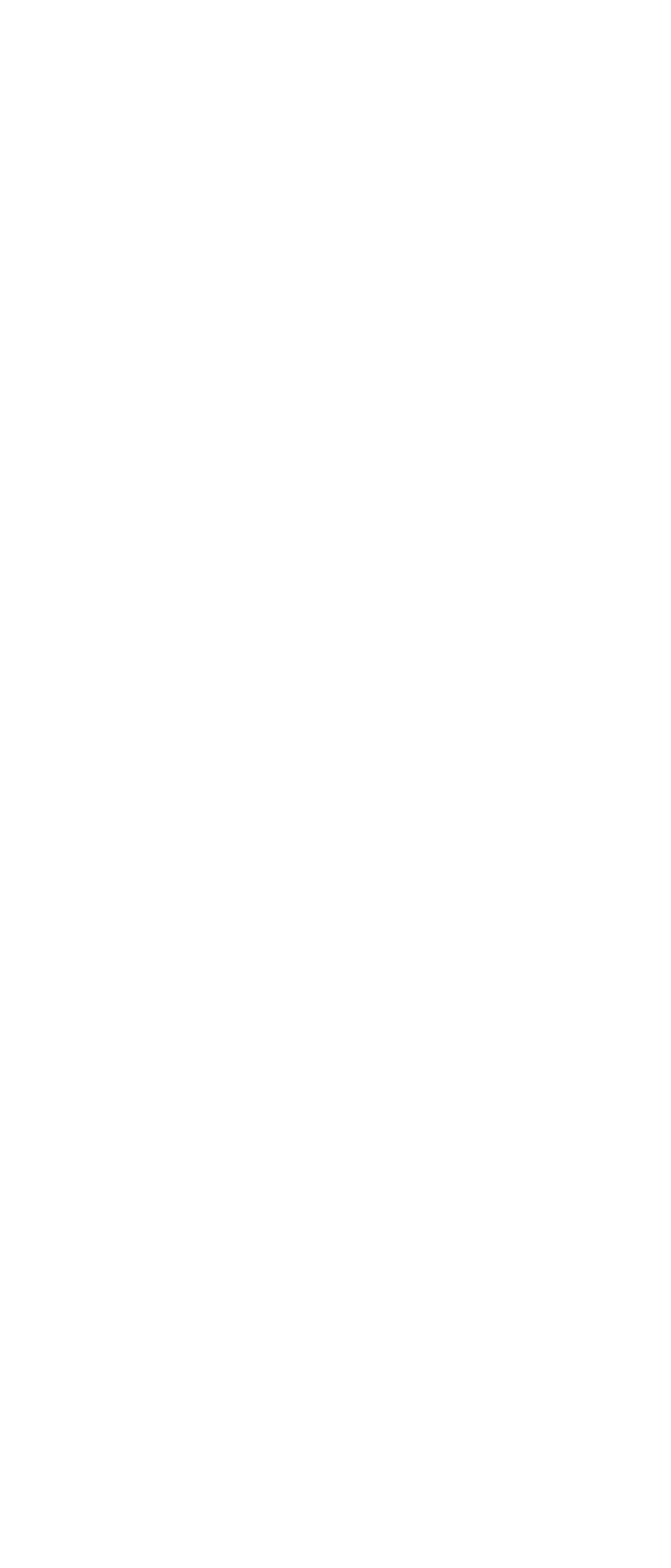Based on the element description Website terms, identify the bounding box of the UI element in the given webpage screenshot. The coordinates should be in the format (top-left x, top-left y, bottom-right x, bottom-right y) and must be between 0 and 1.

[0.077, 0.827, 0.526, 0.856]